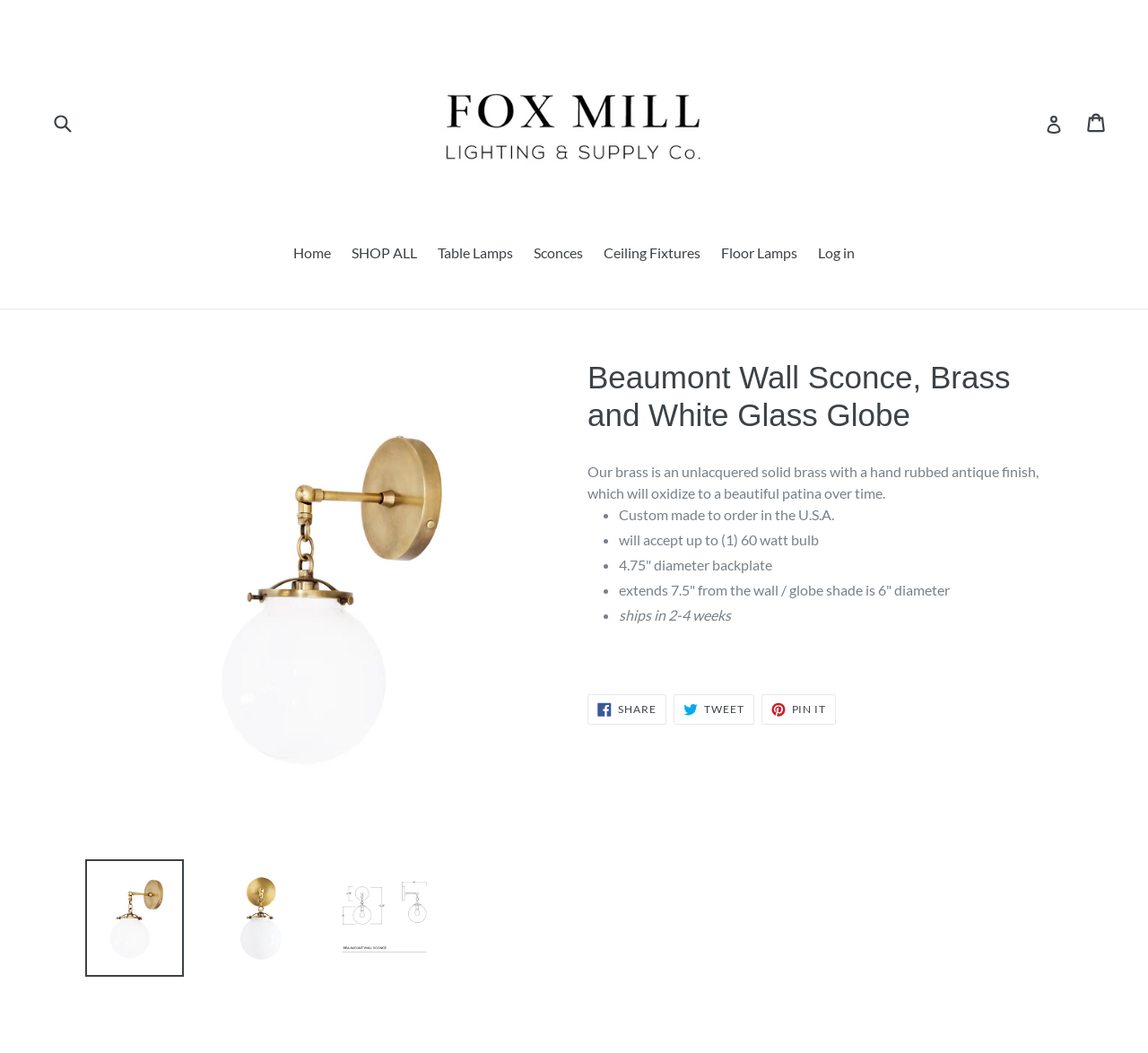Please specify the bounding box coordinates for the clickable region that will help you carry out the instruction: "Go to home page".

[0.248, 0.23, 0.296, 0.253]